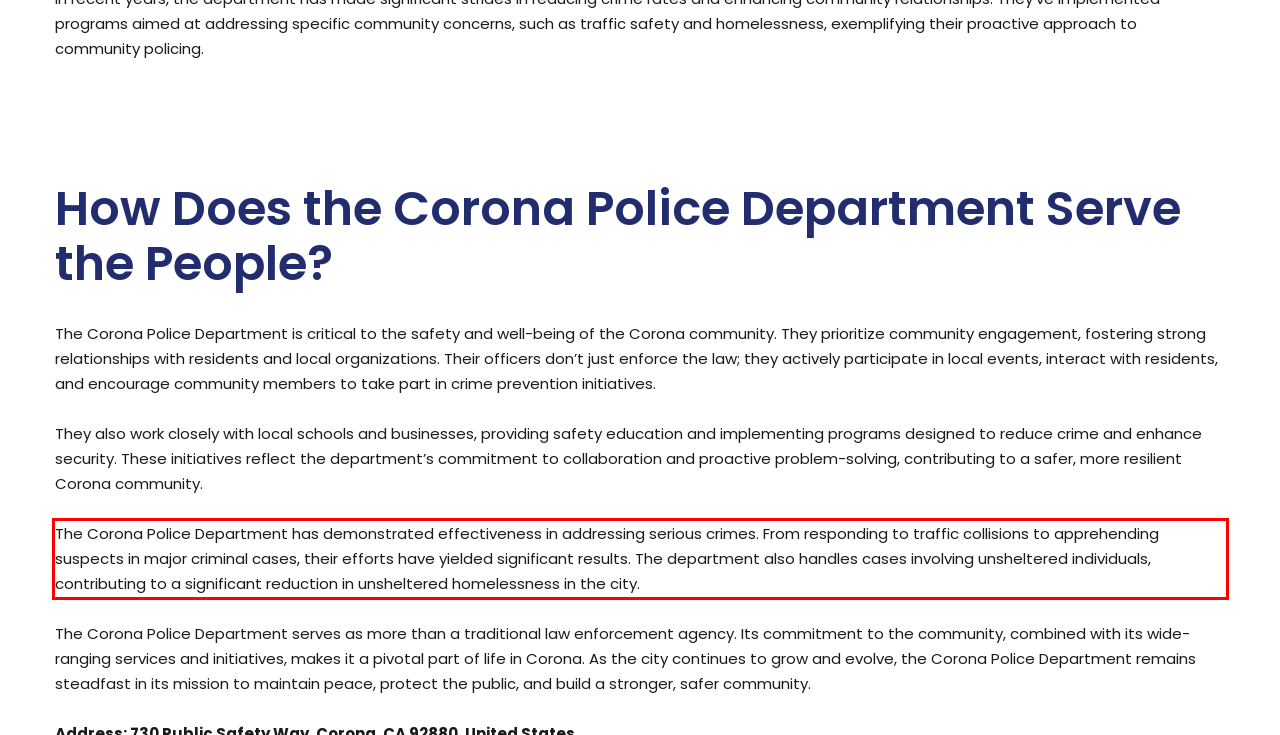You are given a screenshot showing a webpage with a red bounding box. Perform OCR to capture the text within the red bounding box.

The Corona Police Department has demonstrated effectiveness in addressing serious crimes. From responding to traffic collisions to apprehending suspects in major criminal cases, their efforts have yielded significant results. The department also handles cases involving unsheltered individuals, contributing to a significant reduction in unsheltered homelessness in the city.